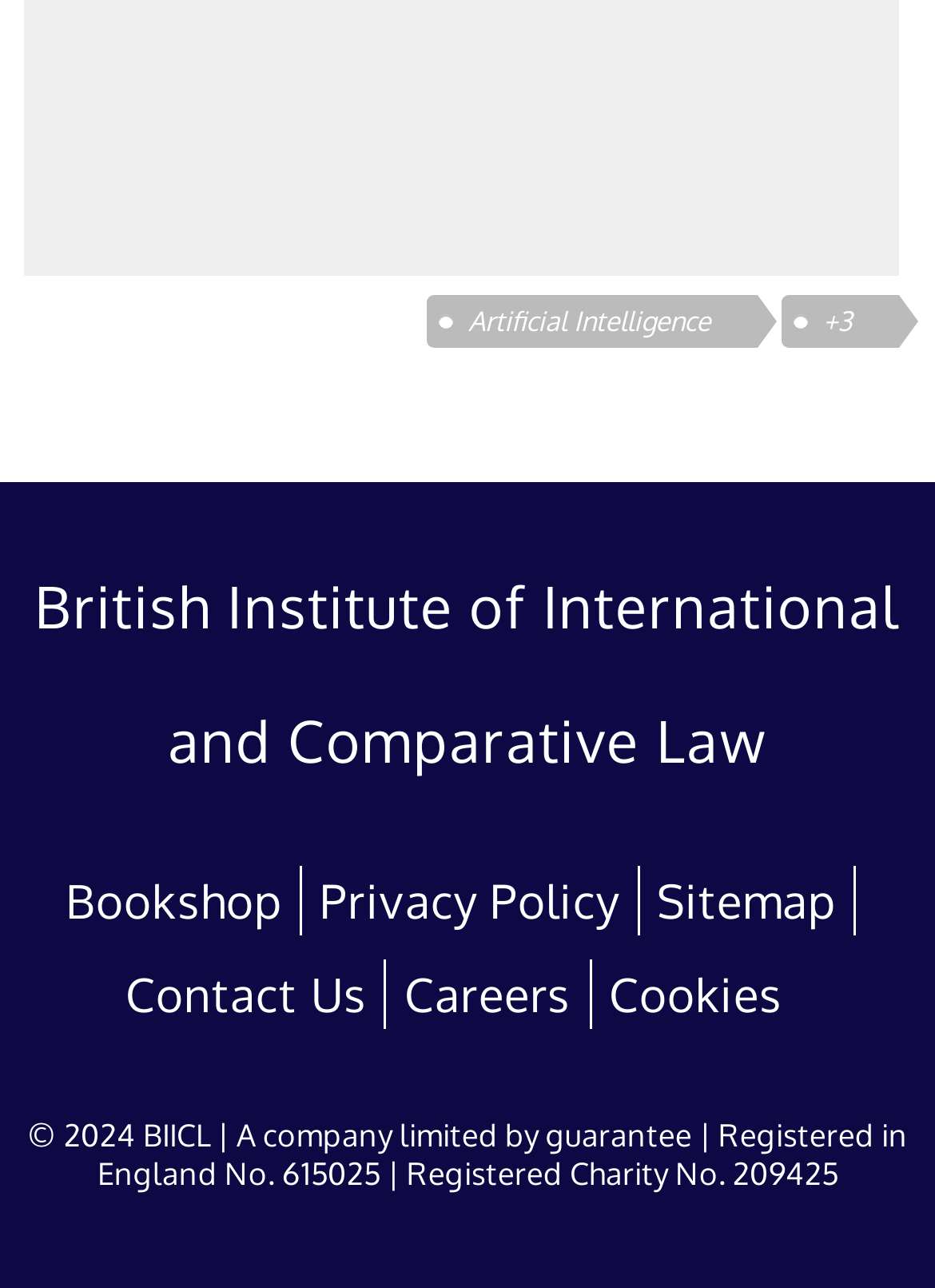How many links are there in the footer section?
Can you offer a detailed and complete answer to this question?

The footer section contains links to 'Bookshop', 'Privacy Policy', 'Sitemap', 'Contact Us', 'Careers', and 'Cookies', which makes a total of 6 links.